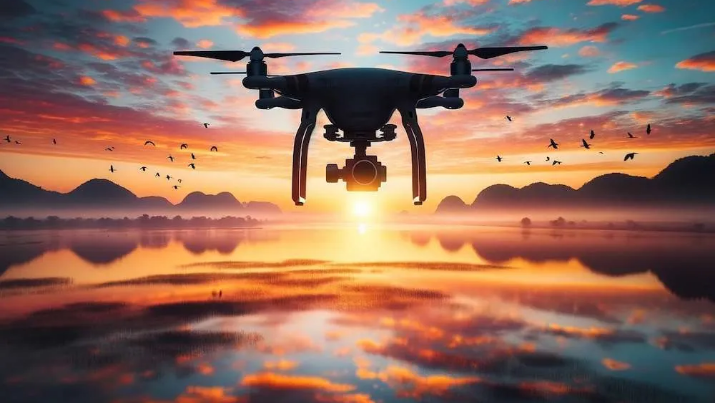Give a concise answer using only one word or phrase for this question:
What can be seen flying in the distance?

Birds